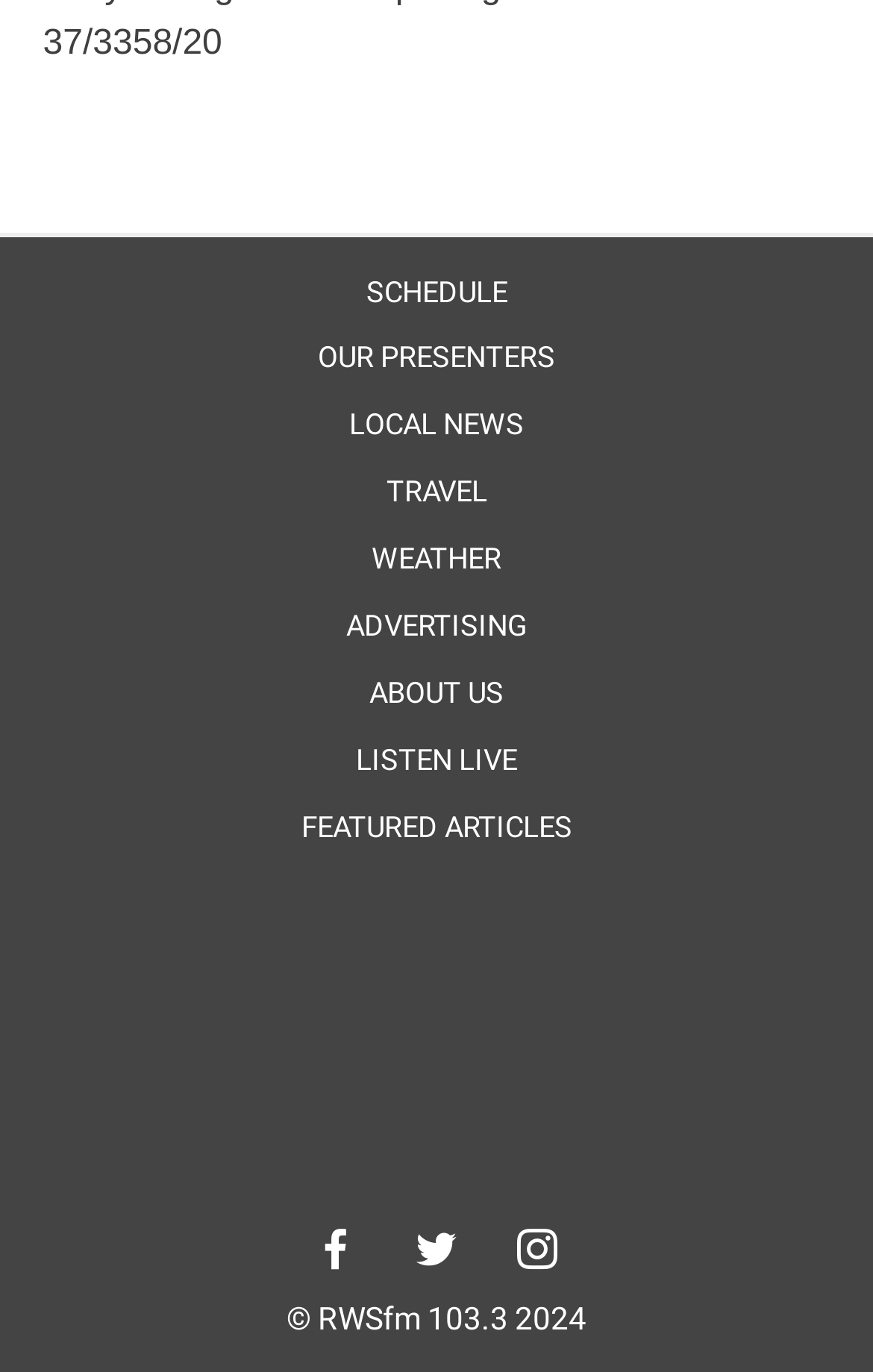Give a one-word or one-phrase response to the question:
What is the name of the radio station?

RWSfm 103.3